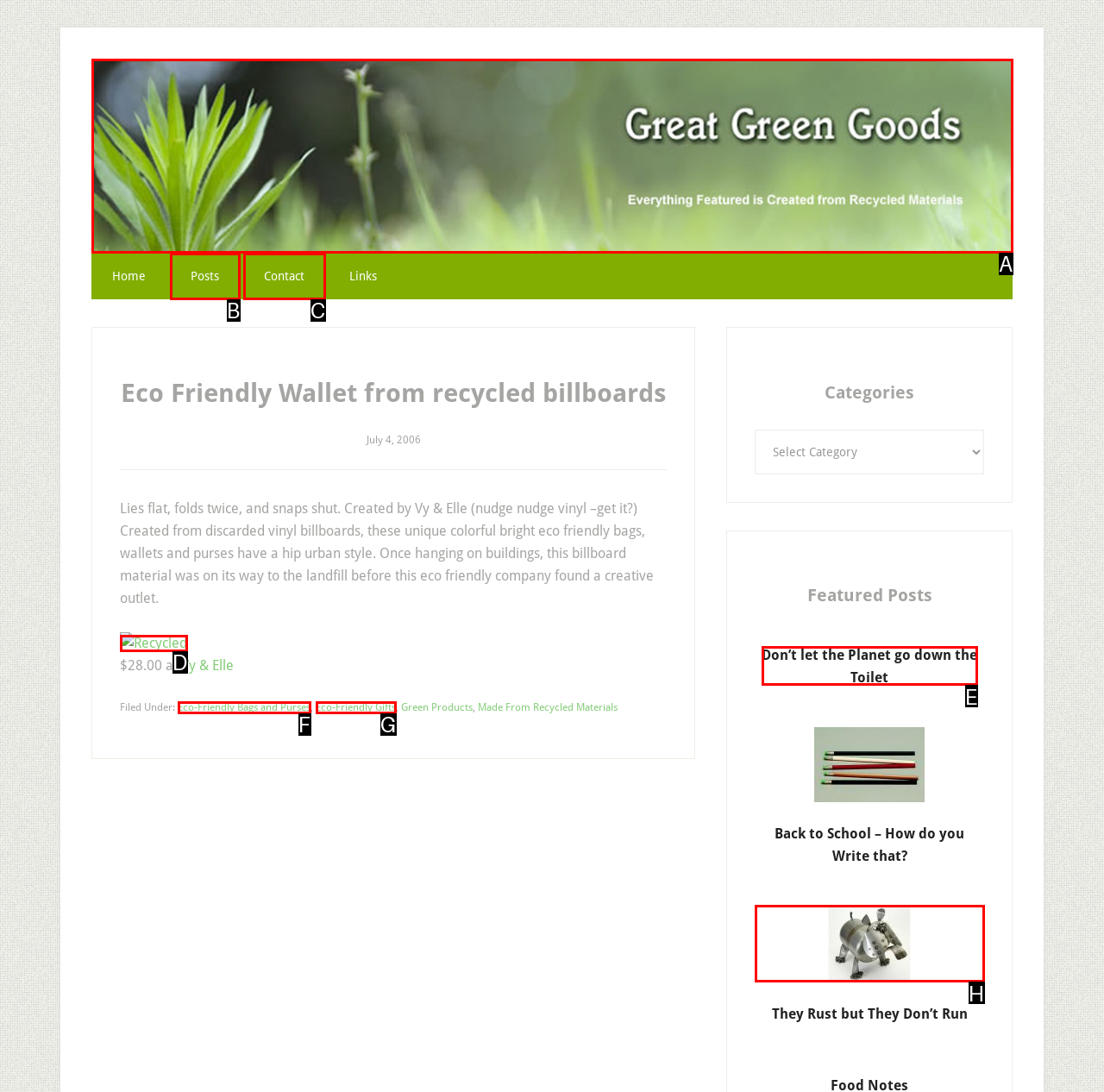Based on the description Great Green Goods, identify the most suitable HTML element from the options. Provide your answer as the corresponding letter.

A